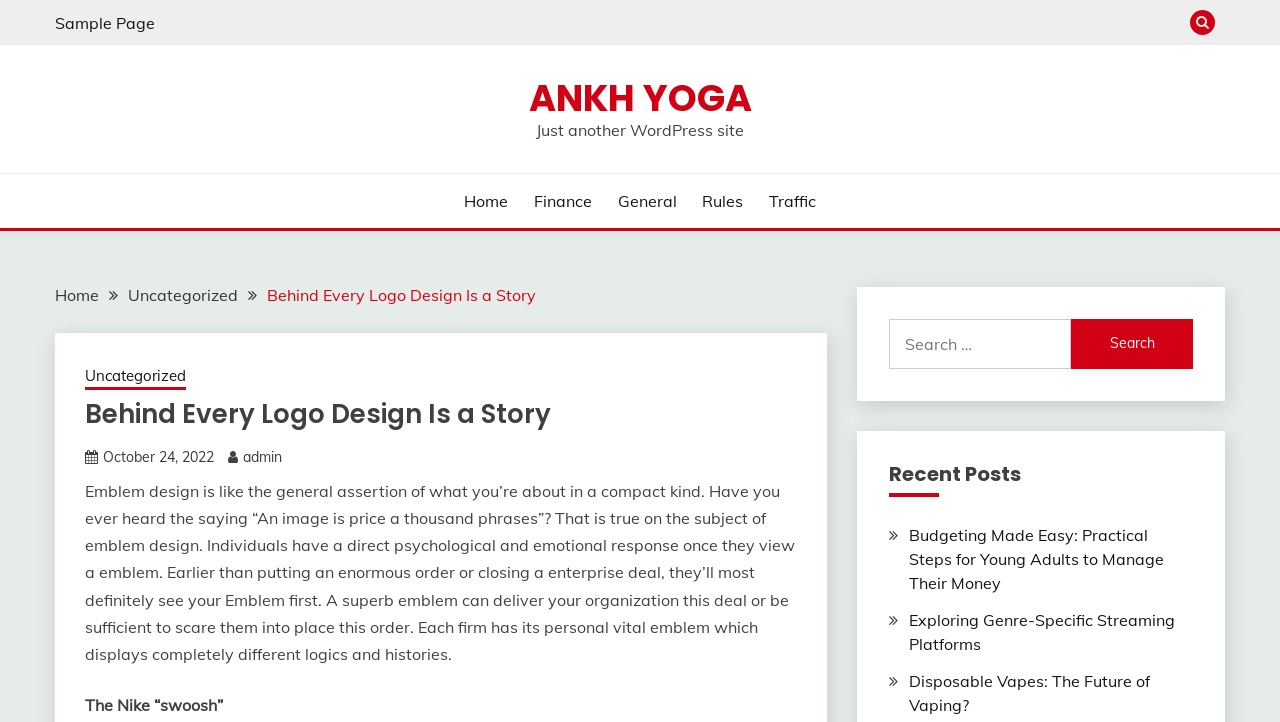Please identify the bounding box coordinates of the element that needs to be clicked to execute the following command: "Search for something". Provide the bounding box using four float numbers between 0 and 1, formatted as [left, top, right, bottom].

[0.694, 0.442, 0.932, 0.511]